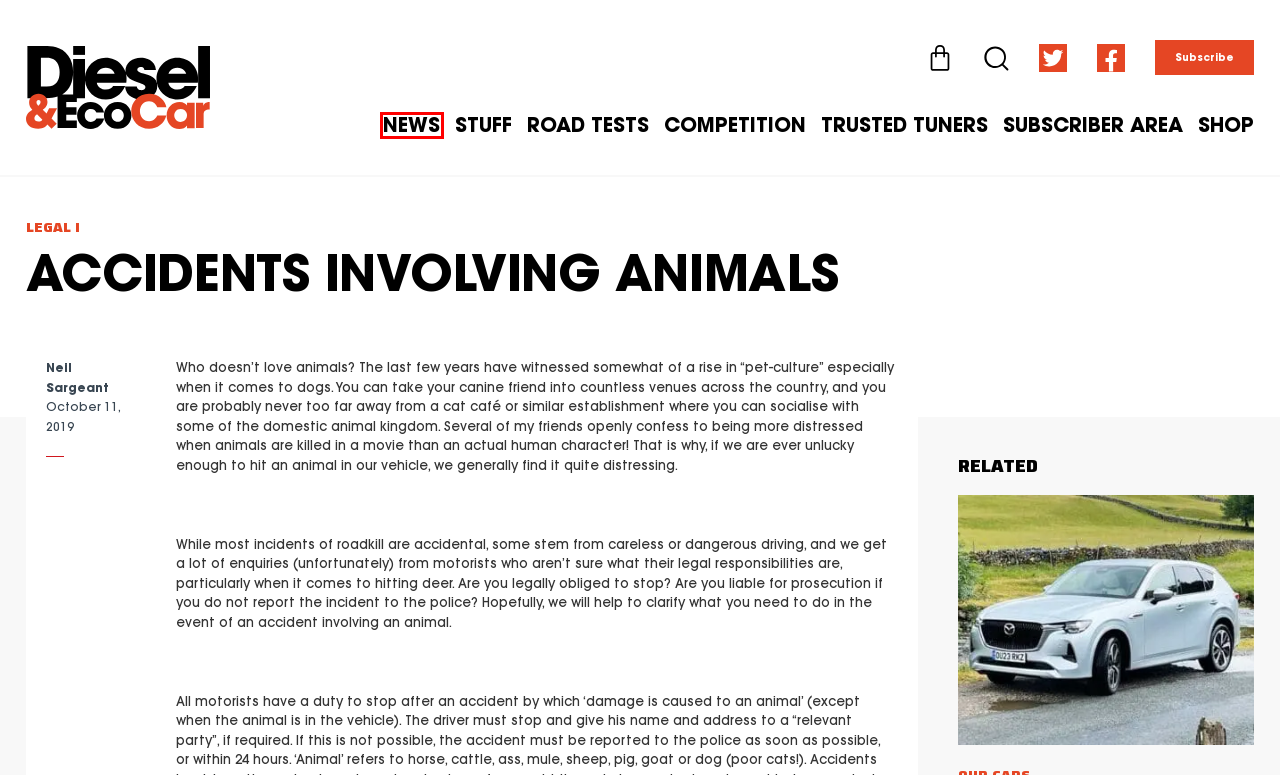Consider the screenshot of a webpage with a red bounding box and select the webpage description that best describes the new page that appears after clicking the element inside the red box. Here are the candidates:
A. Diesel&EcoCar Magazine | Online Shop
B. Diesel&EcoCar Magazine | Competition
C. News | Diesel&EcoCar Magazine
D. Diesel&EcoCar Magazine | Exclusive Subscriber Offers Area
E. Diesel&EcoCar Magazine | Terms & Conditions
F. Diesel&EcoCar Magazine | My Account
G. Diesel&EcoCar Magazine | Genesis GV70 Sport 2.2 AWD Automatic
H. Diesel&EcoCar Magazine | Trusted Tuners

C